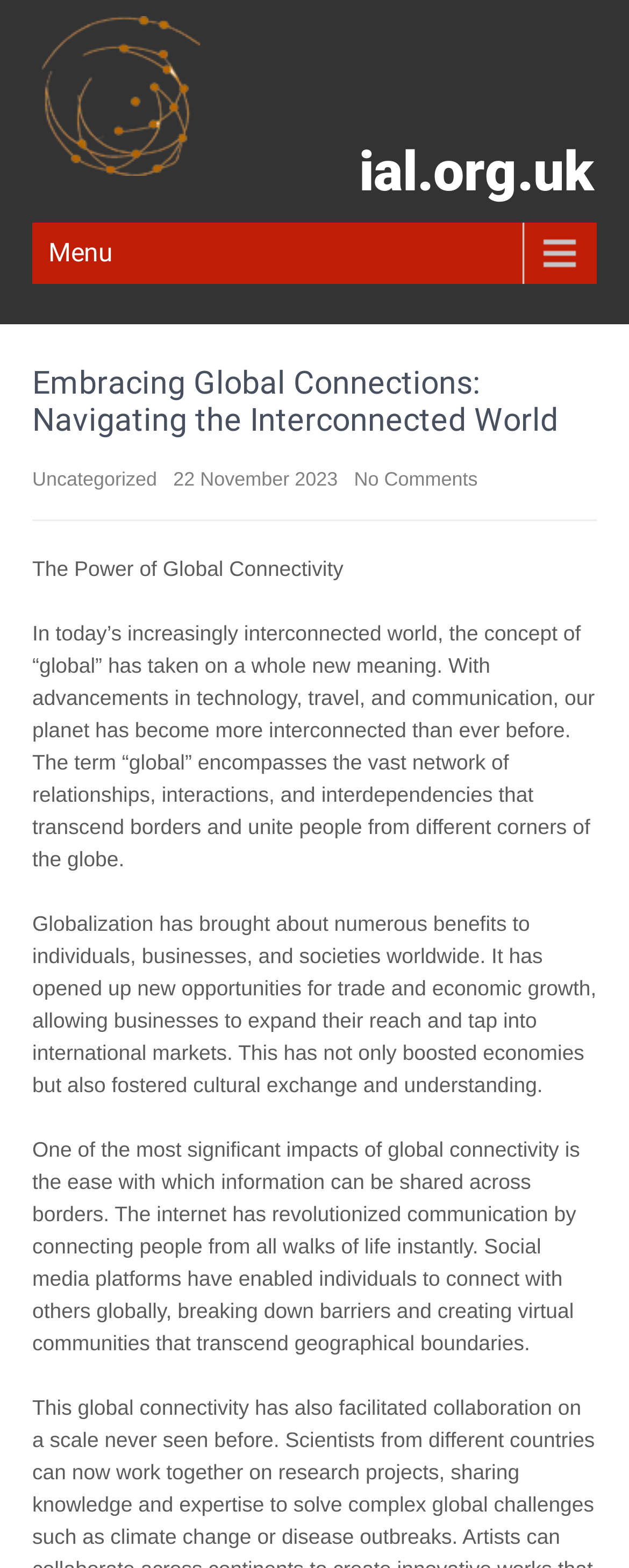Examine the screenshot and answer the question in as much detail as possible: What has enabled individuals to connect with others globally?

I found the answer by reading the StaticText element which mentions that social media platforms have enabled individuals to connect with others globally, breaking down barriers and creating virtual communities.